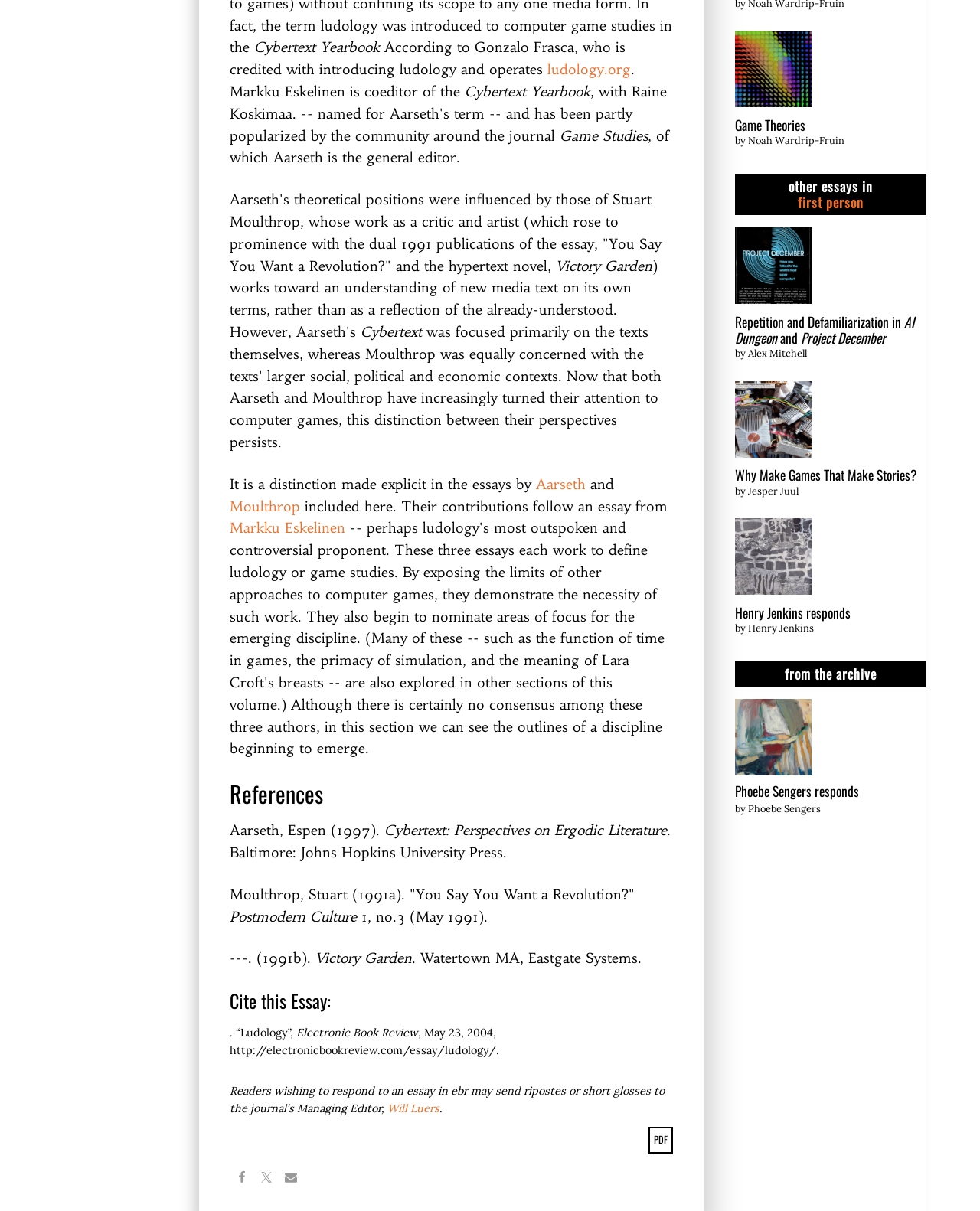Answer the question with a single word or phrase: 
Who is the general editor of Game Studies?

Aarseth